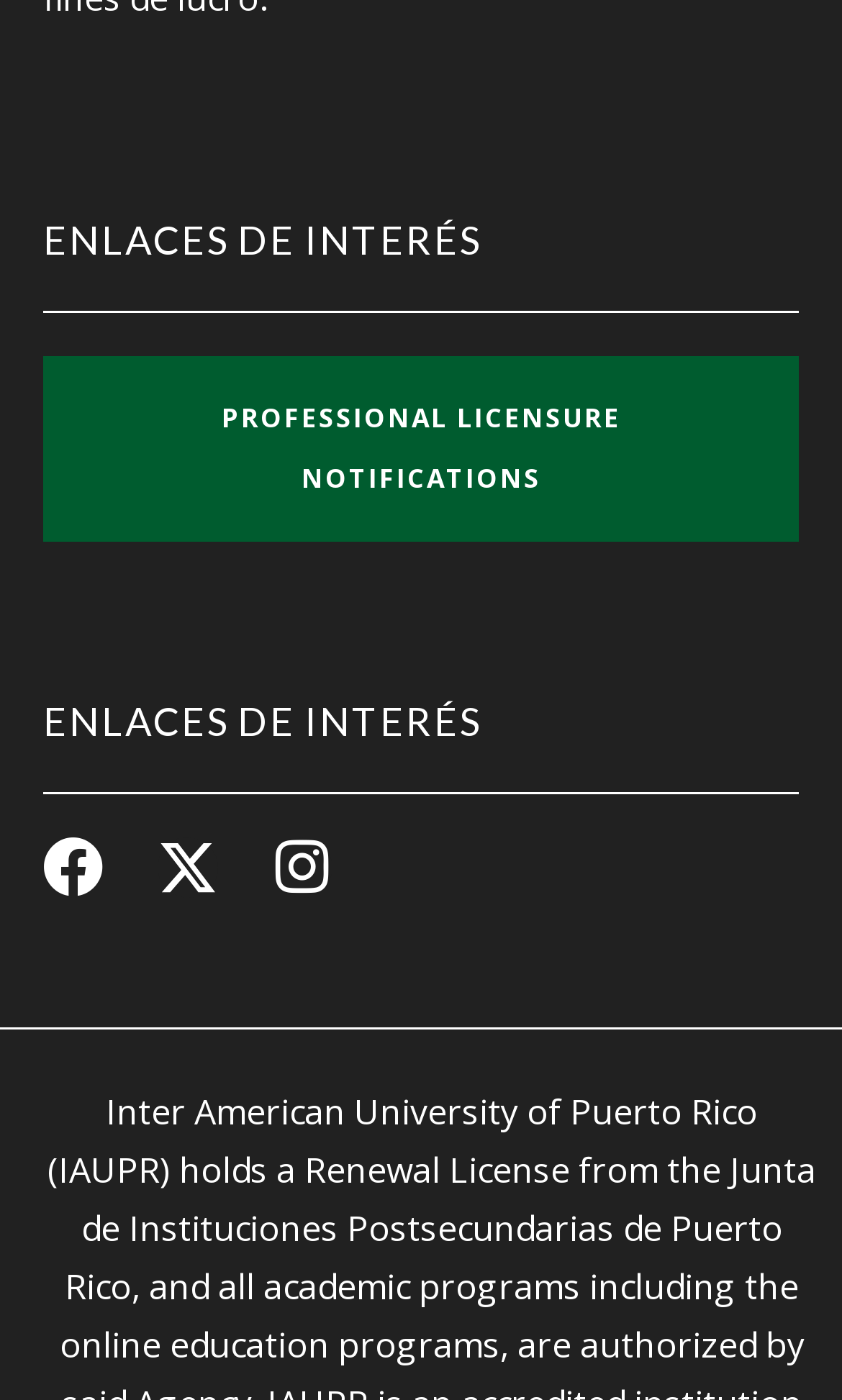Please analyze the image and give a detailed answer to the question:
What is the purpose of the 'ENLACES DE INTERÉS' section?

Based on the heading 'ENLACES DE INTERÉS' and the links provided underneath, I inferred that the purpose of this section is to provide users with useful links.